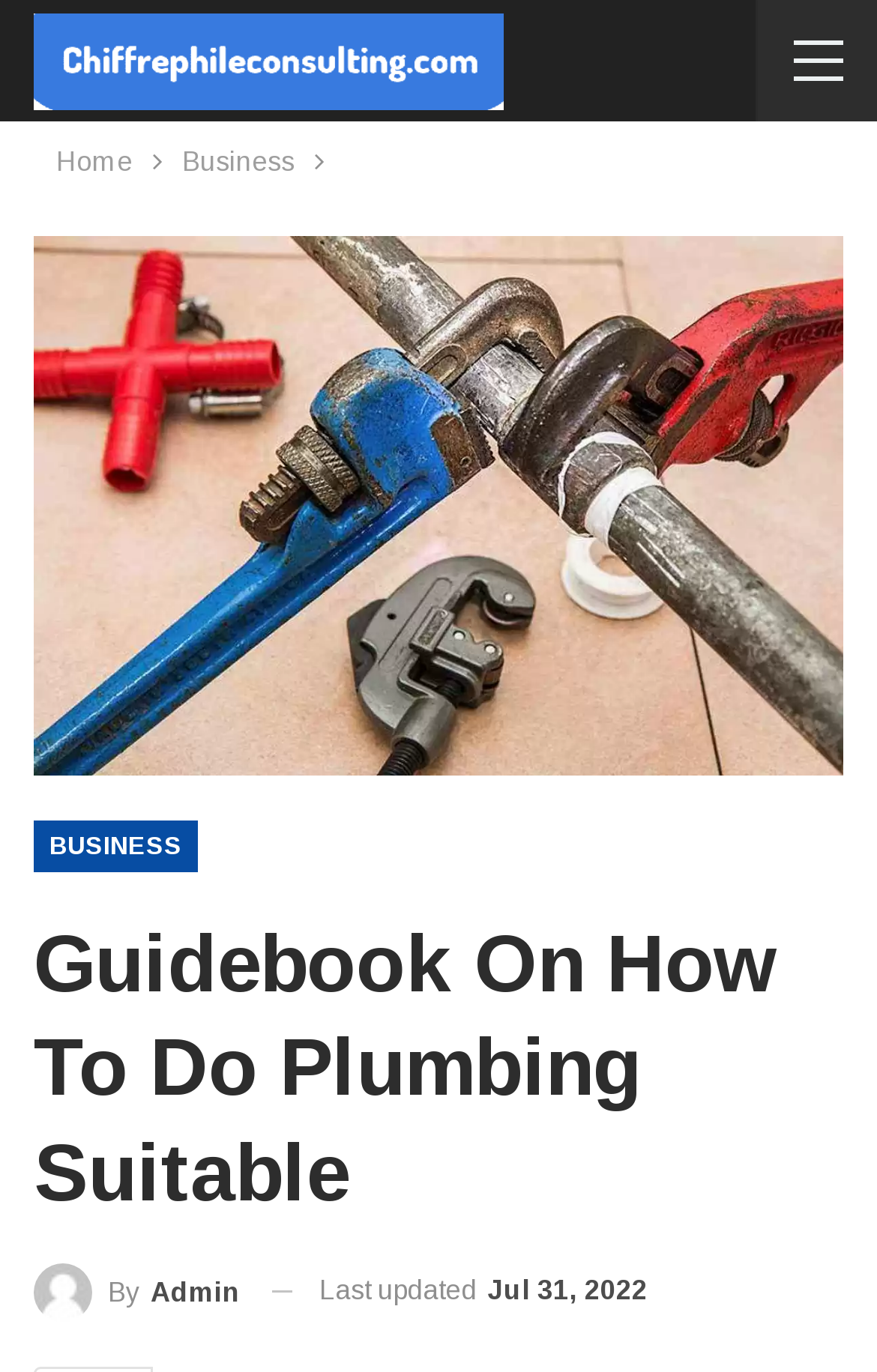Based on the element description alt="How To Do Plumbing Right", identify the bounding box of the UI element in the given webpage screenshot. The coordinates should be in the format (top-left x, top-left y, bottom-right x, bottom-right y) and must be between 0 and 1.

[0.038, 0.355, 0.962, 0.379]